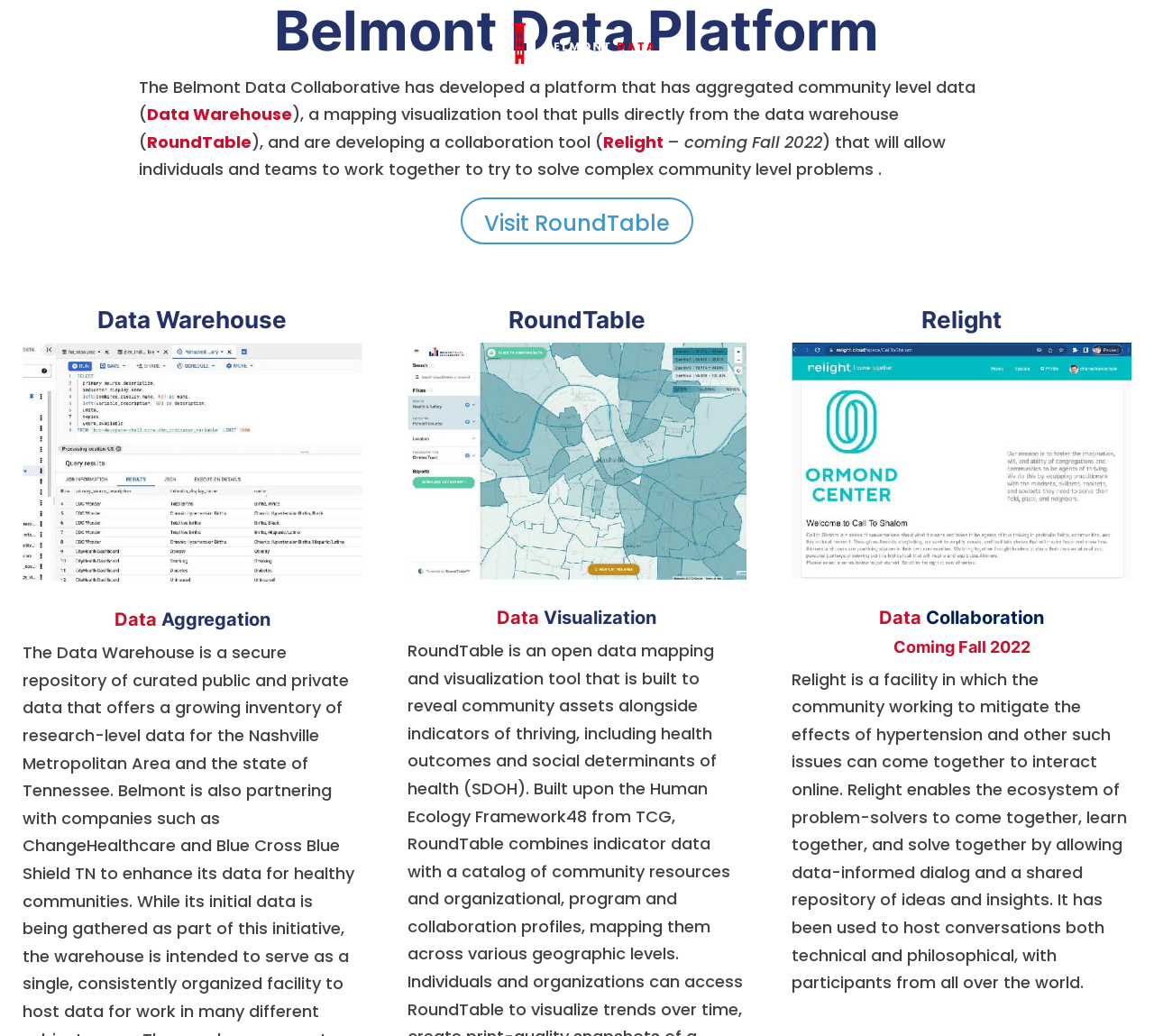Identify the coordinates of the bounding box for the element described below: "RoundTable". Return the coordinates as four float numbers between 0 and 1: [left, top, right, bottom].

[0.441, 0.295, 0.559, 0.322]